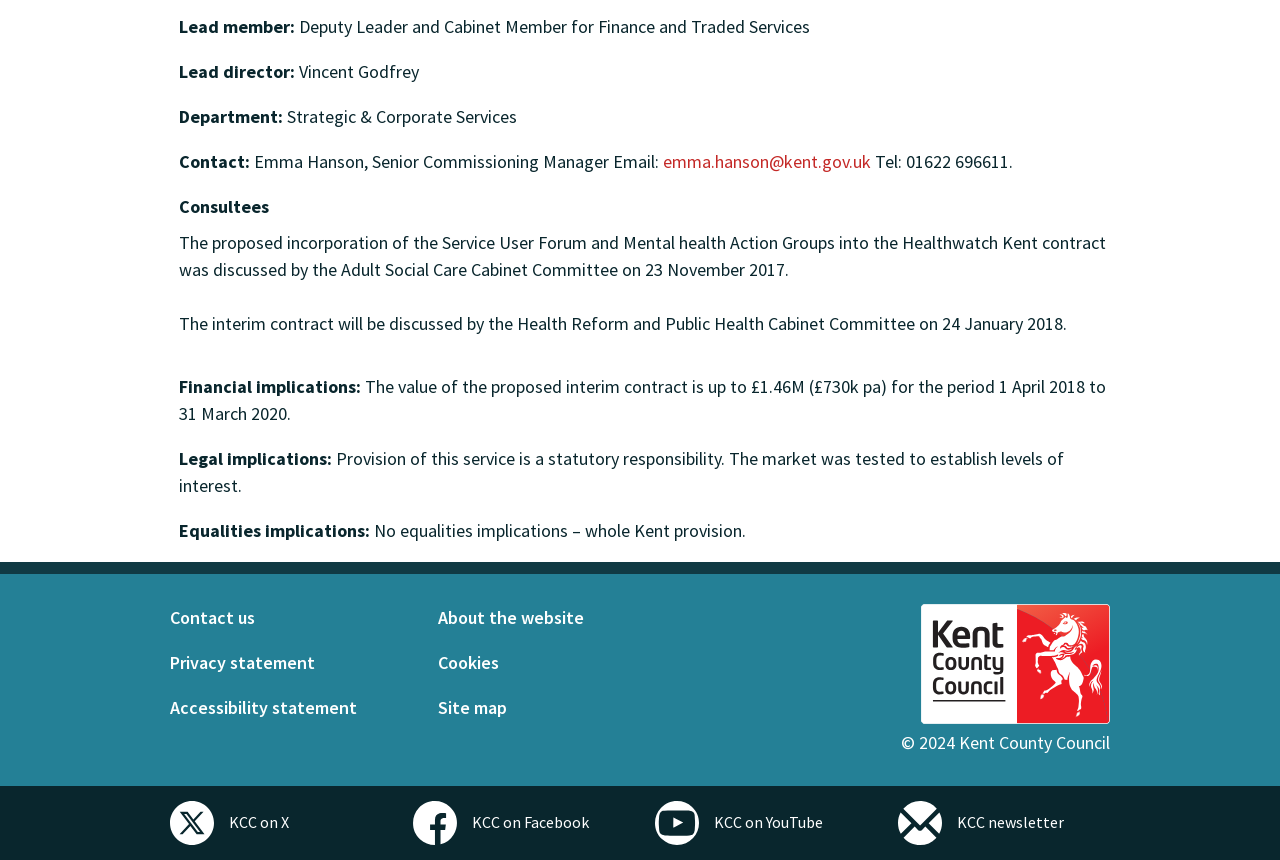Highlight the bounding box coordinates of the region I should click on to meet the following instruction: "View the site map".

[0.342, 0.807, 0.396, 0.838]